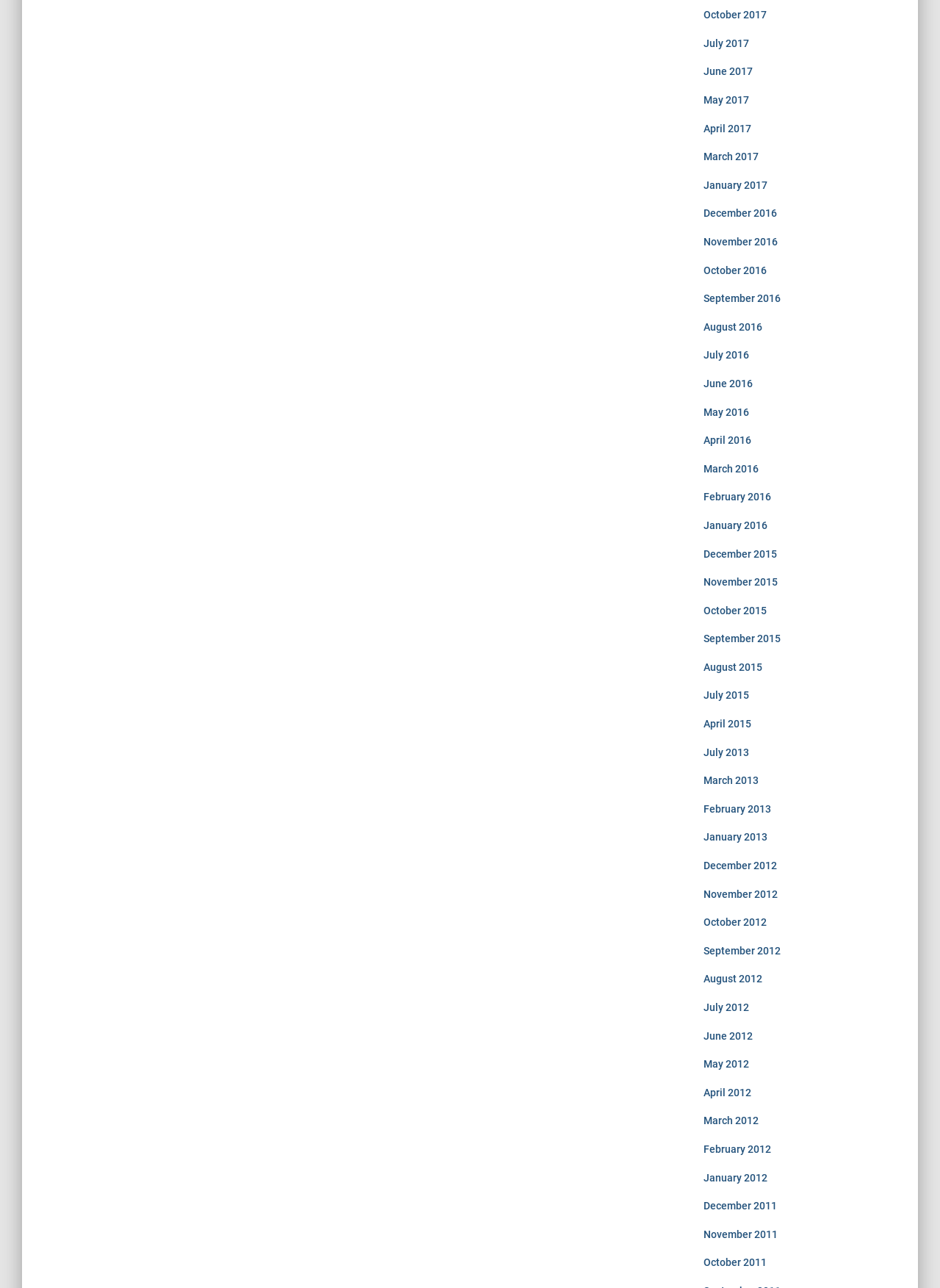Are there any months listed in 2014?
Please provide a comprehensive and detailed answer to the question.

I examined the list of links and did not find any months listed in 2014.